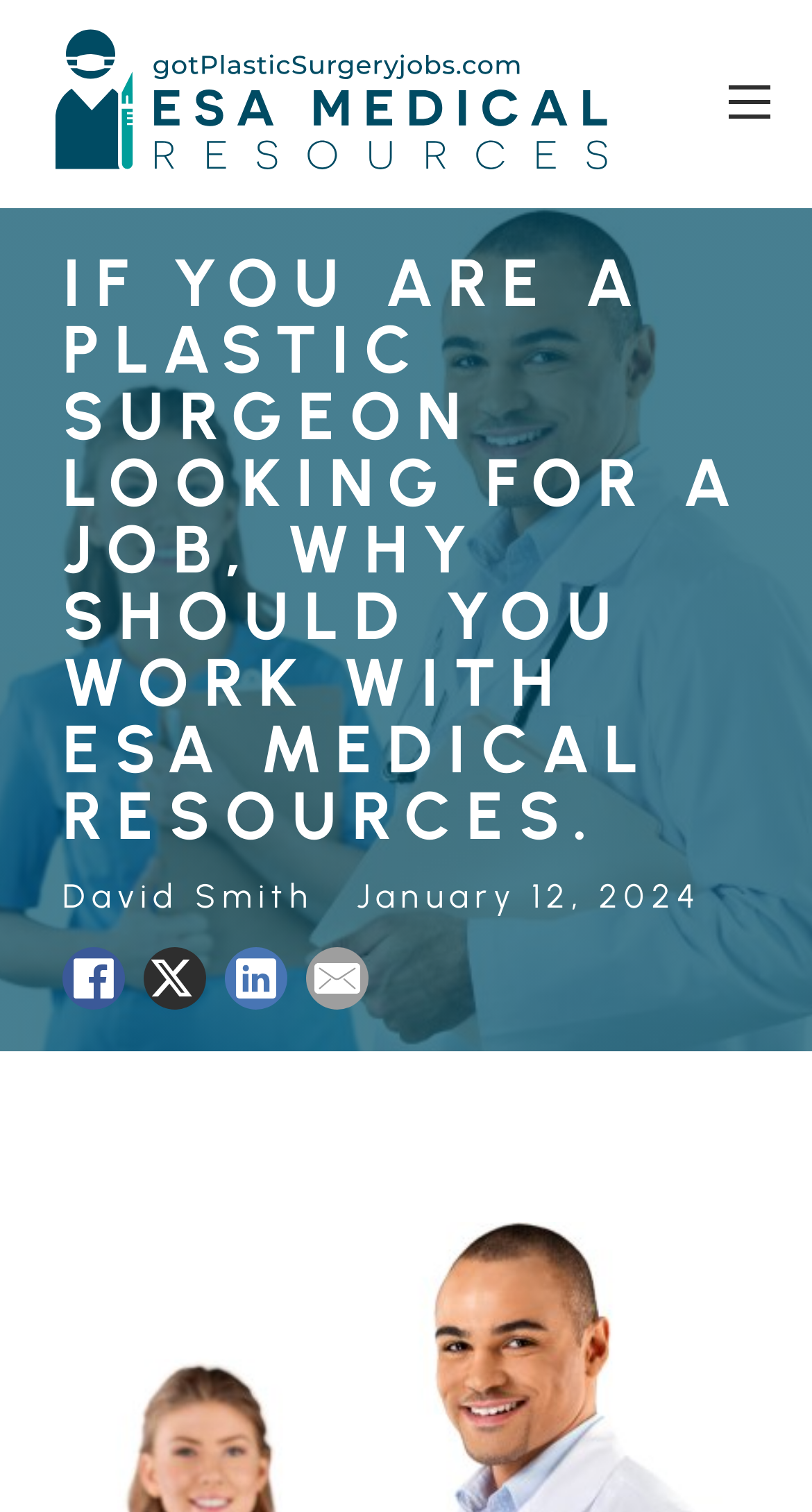What is the text of the main heading?
Based on the image, provide a one-word or brief-phrase response.

IF YOU ARE A PLASTIC SURGEON LOOKING FOR A JOB, WHY SHOULD YOU WORK WITH ESA MEDICAL RESOURCES.